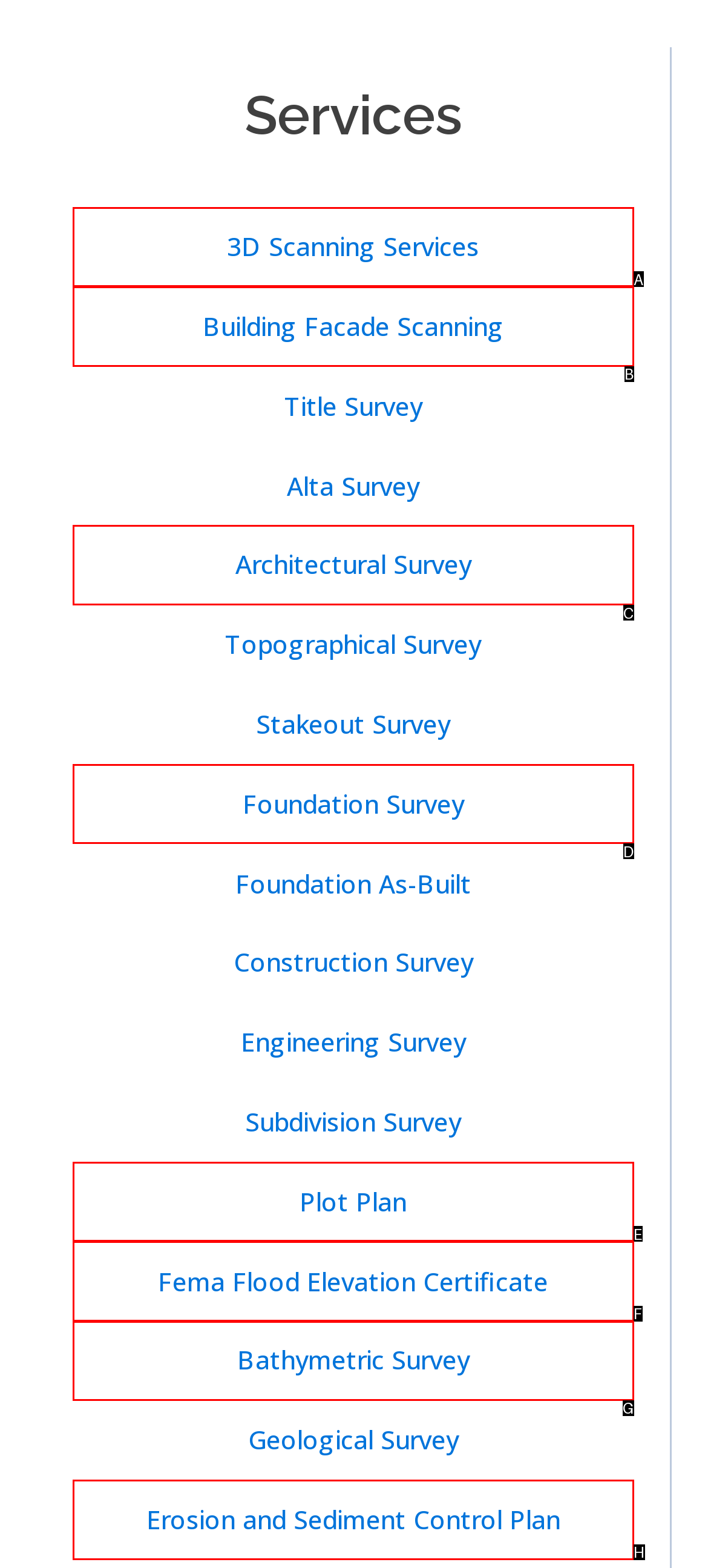Identify the correct option to click in order to accomplish the task: Check out Architectural Survey Provide your answer with the letter of the selected choice.

C